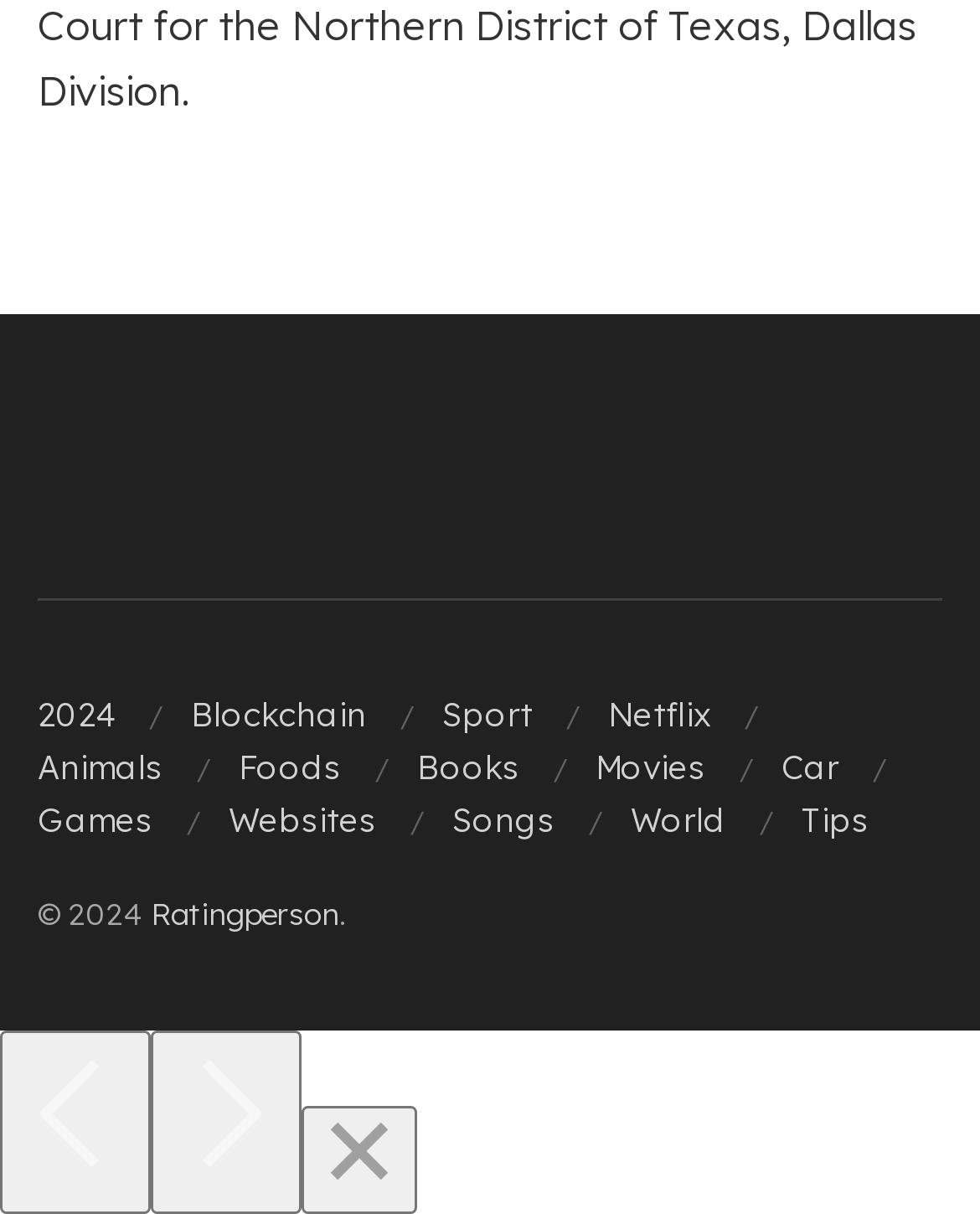Locate the coordinates of the bounding box for the clickable region that fulfills this instruction: "Click the Previous button".

[0.0, 0.85, 0.154, 1.0]